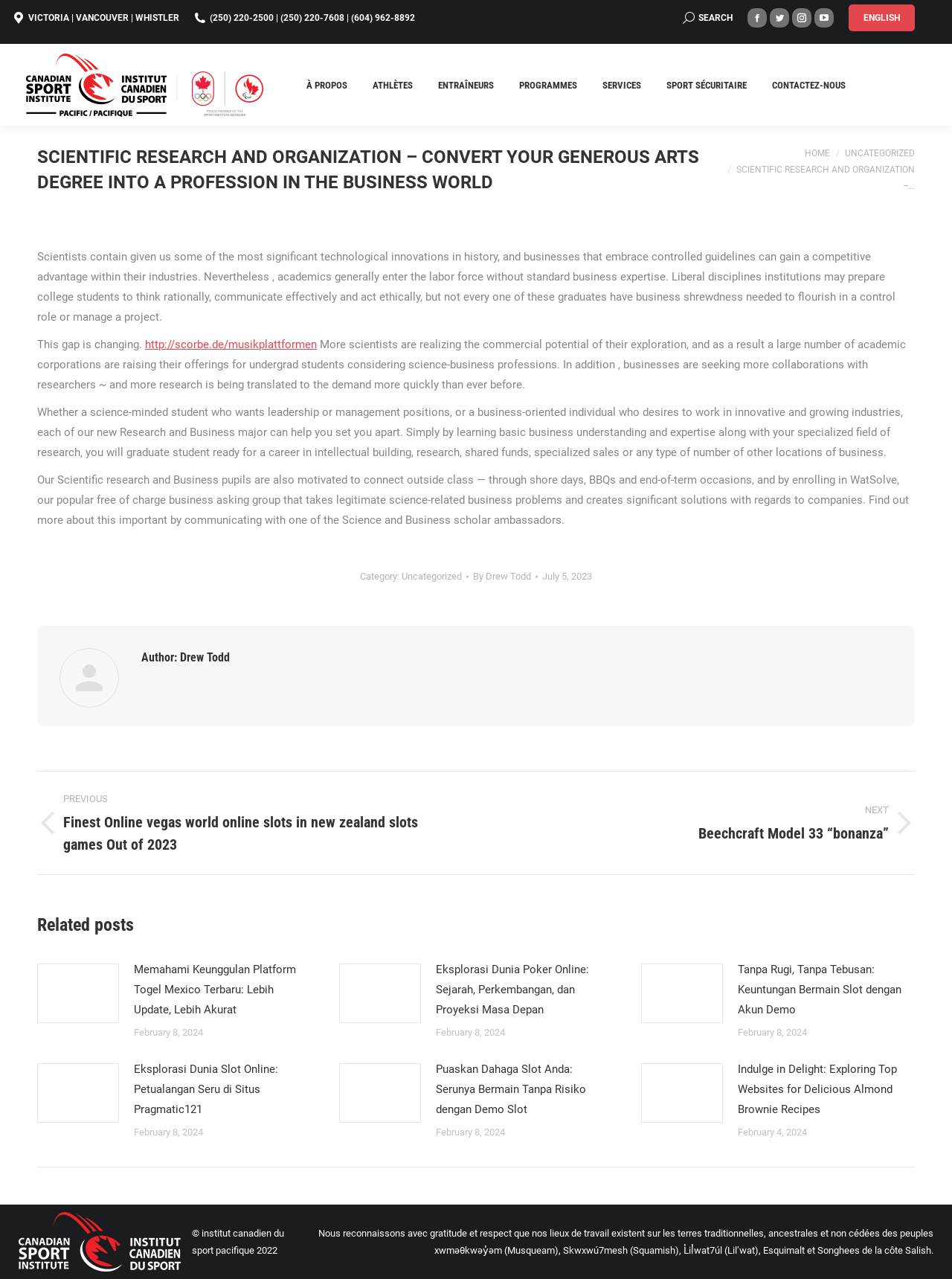Specify the bounding box coordinates of the region I need to click to perform the following instruction: "Read more about Scientific Research and Organization". The coordinates must be four float numbers in the range of 0 to 1, i.e., [left, top, right, bottom].

[0.039, 0.113, 0.758, 0.152]